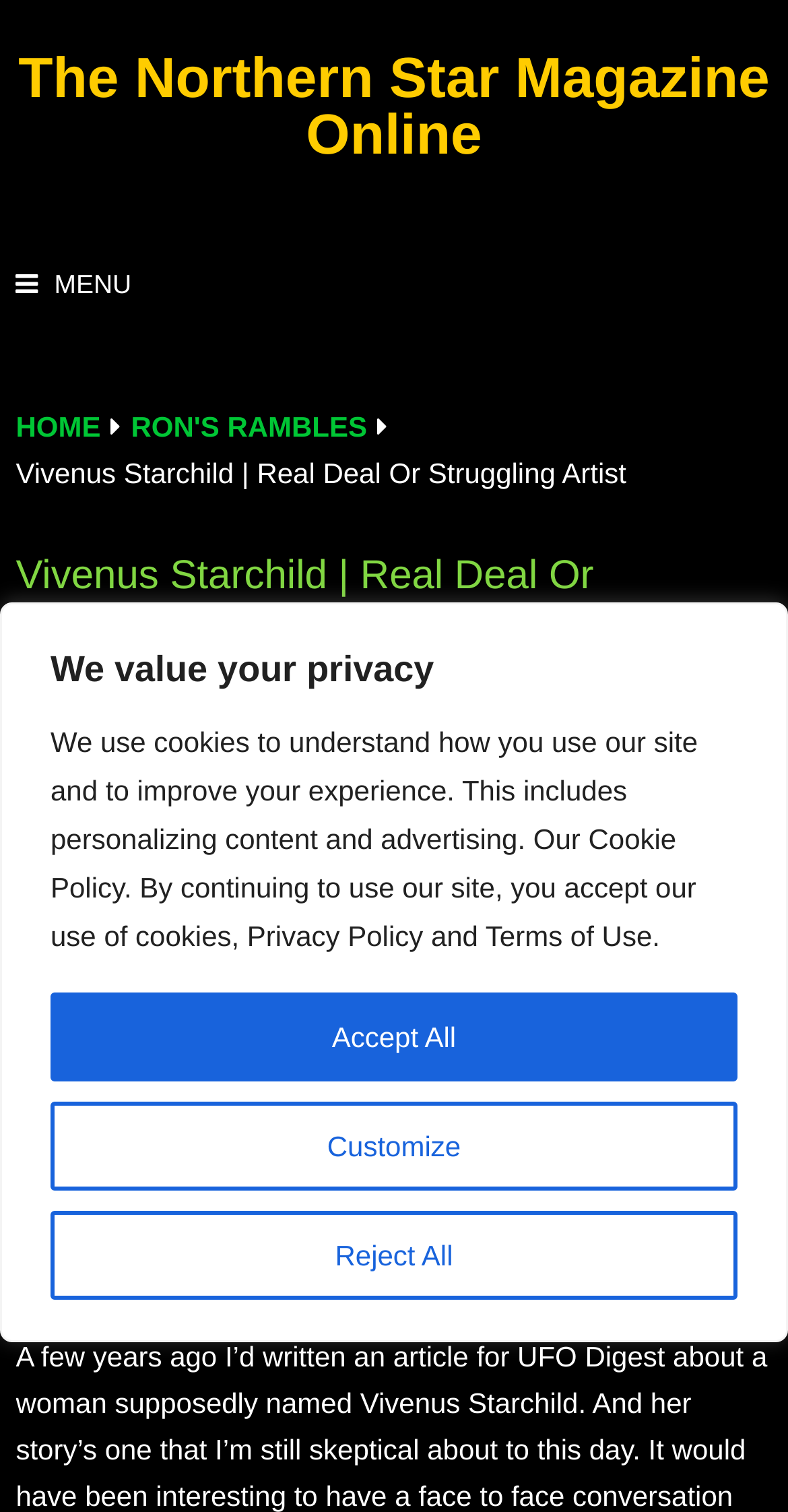Locate the bounding box coordinates of the element you need to click to accomplish the task described by this instruction: "Click the 'Log in to Reply' link".

None